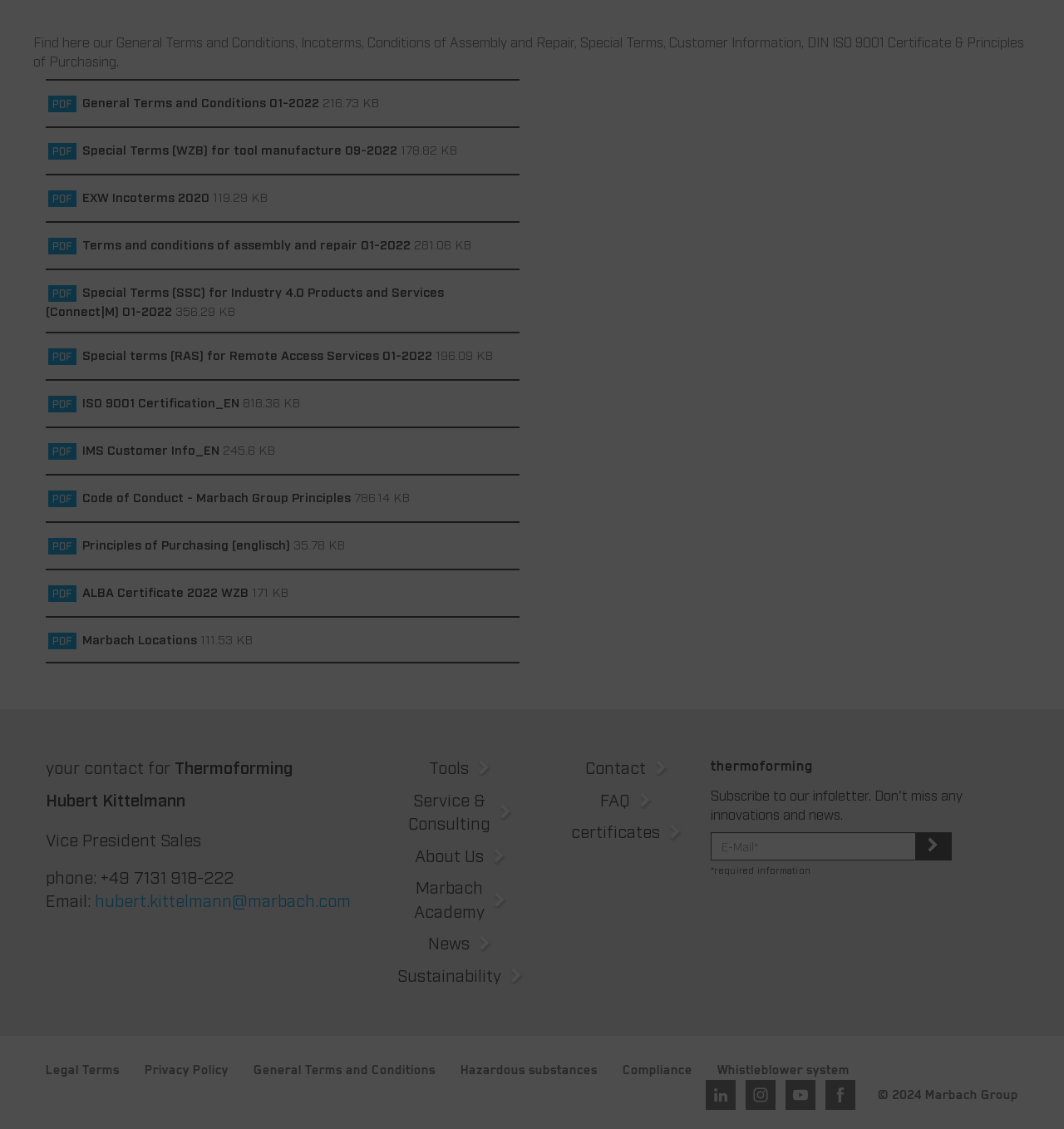Determine the bounding box coordinates for the area that needs to be clicked to fulfill this task: "go to Tools". The coordinates must be given as four float numbers between 0 and 1, i.e., [left, top, right, bottom].

[0.403, 0.67, 0.441, 0.688]